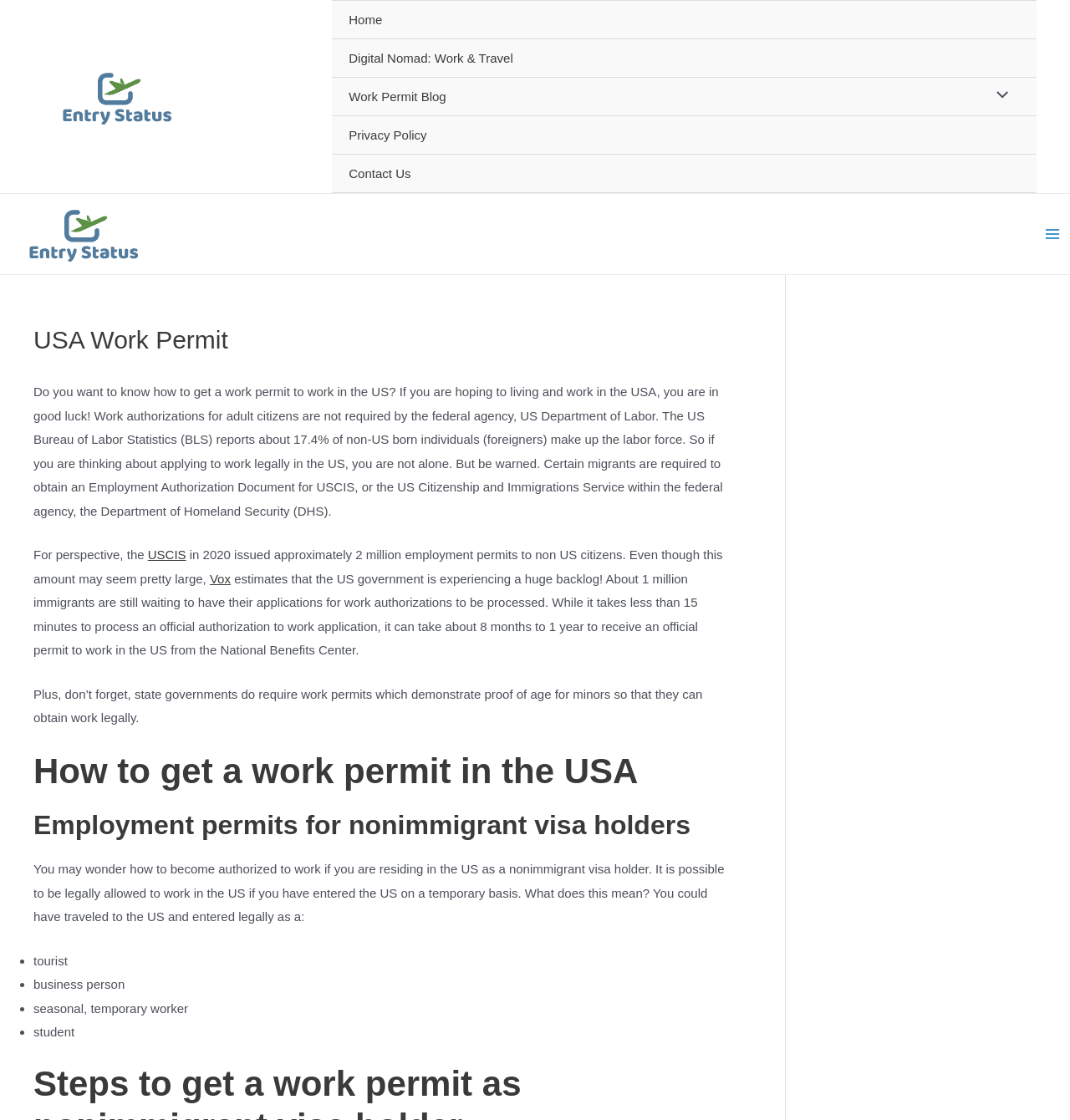What is the main topic of the article?
Provide a fully detailed and comprehensive answer to the question.

The main topic of the article is about how to get a work permit to work in the USA, which is indicated by the heading 'USA Work Permit' and the subsequent paragraphs discussing the process and requirements.